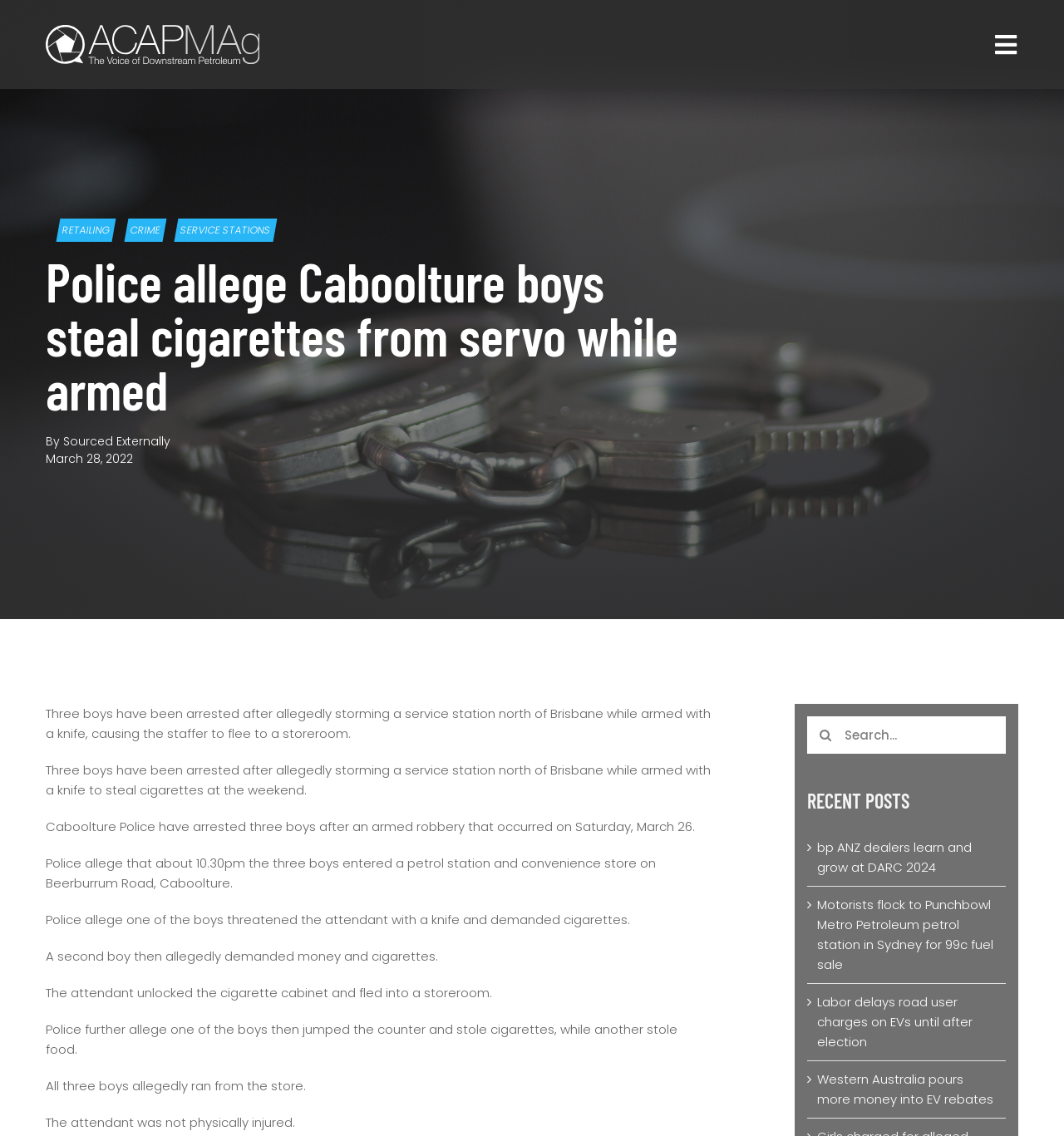Give an extensive and precise description of the webpage.

The webpage appears to be a news article page with a focus on a specific story about three boys being arrested for allegedly storming a service station north of Brisbane while armed with a knife. 

At the top left of the page, there is an image and a link, which seems to be a logo or a banner. Next to it, there is a navigation menu labeled "Menu" with a toggle button on the right side. The menu contains links to "ABOUT", "RECENT POSTS", "SUBSCRIBE", "CONTACT", and "VISIT ACAPMA.COM.AU". 

Below the navigation menu, there are three links labeled "RETAILING", "CRIME", and "SERVICE STATIONS", which seem to be categories or tags related to the news article. 

The main content of the page is the news article itself, which is divided into several paragraphs. The title of the article is "Police allege Caboolture boys steal cigarettes from servo while armed" and it is followed by the author's name "Sourced Externally" and the date "March 28, 2022". 

The article describes the incident where three boys allegedly stormed a service station, threatened the attendant with a knife, and stole cigarettes. The attendant was not physically injured. 

On the right side of the page, there is a search bar with a search button and a label "Search for:". Below the search bar, there is a section labeled "RECENT POSTS" with four links to other news articles. 

At the bottom right of the page, there is a link labeled "Go to Top" with an arrow icon, which allows users to scroll back to the top of the page.